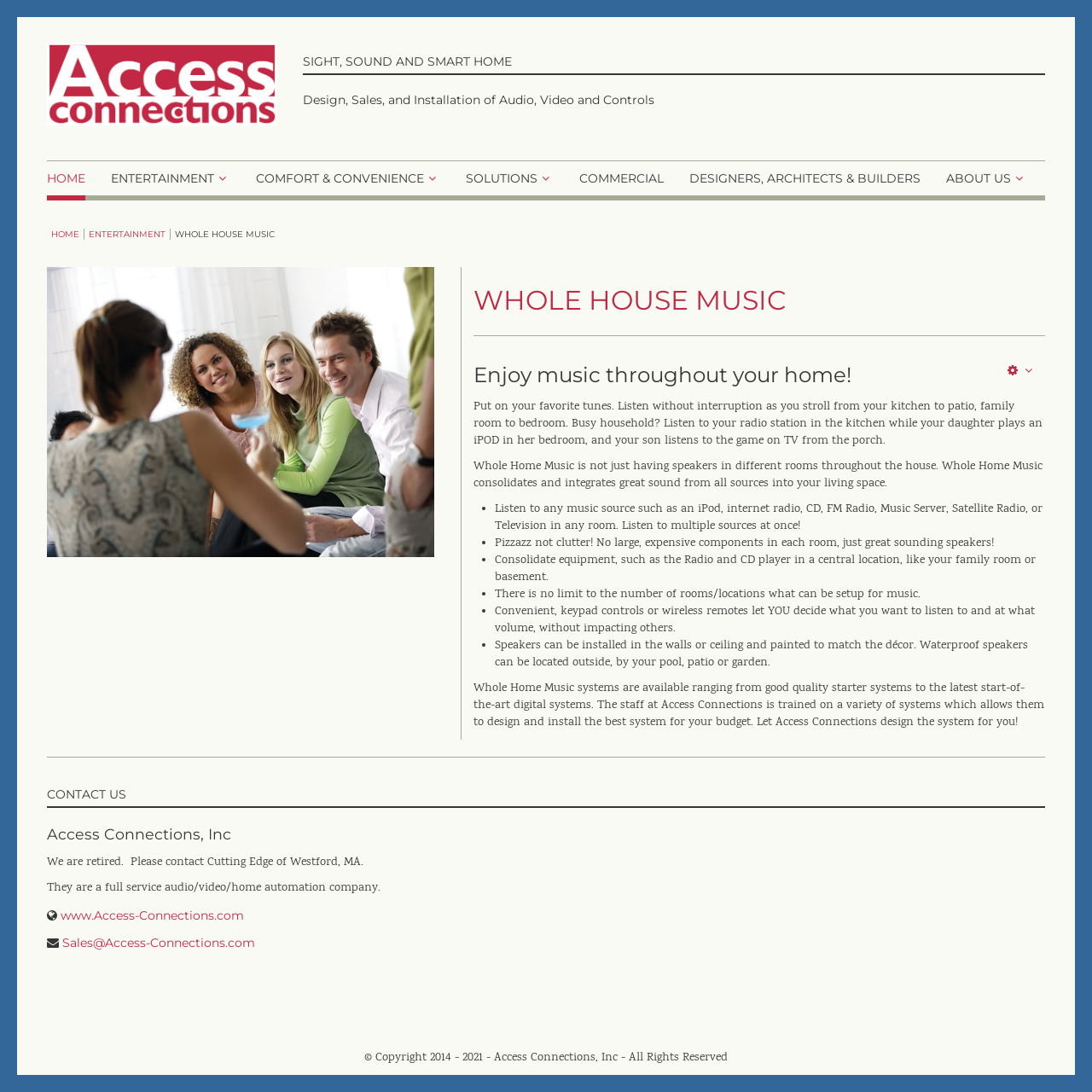Answer briefly with one word or phrase:
What is the main service offered by this company?

Whole House Music